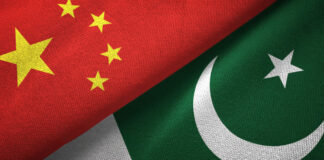Provide an in-depth description of the image.

The image features the national flags of China and Pakistan, symbolizing the close relationship and partnership between the two countries. The striking red background of the Chinese flag, adorned with five yellow stars, contrasts beautifully with the deep green and white of the Pakistani flag, which showcases a white crescent and a five-pointed star. This visual representation underscores the theme of collaboration and shared ambitions, particularly in the context of economic ties and strategic alliances, as discussed in related articles. The significance of this partnership has been emphasized in political discourse, showcasing the desire for mutual growth and development in various sectors.